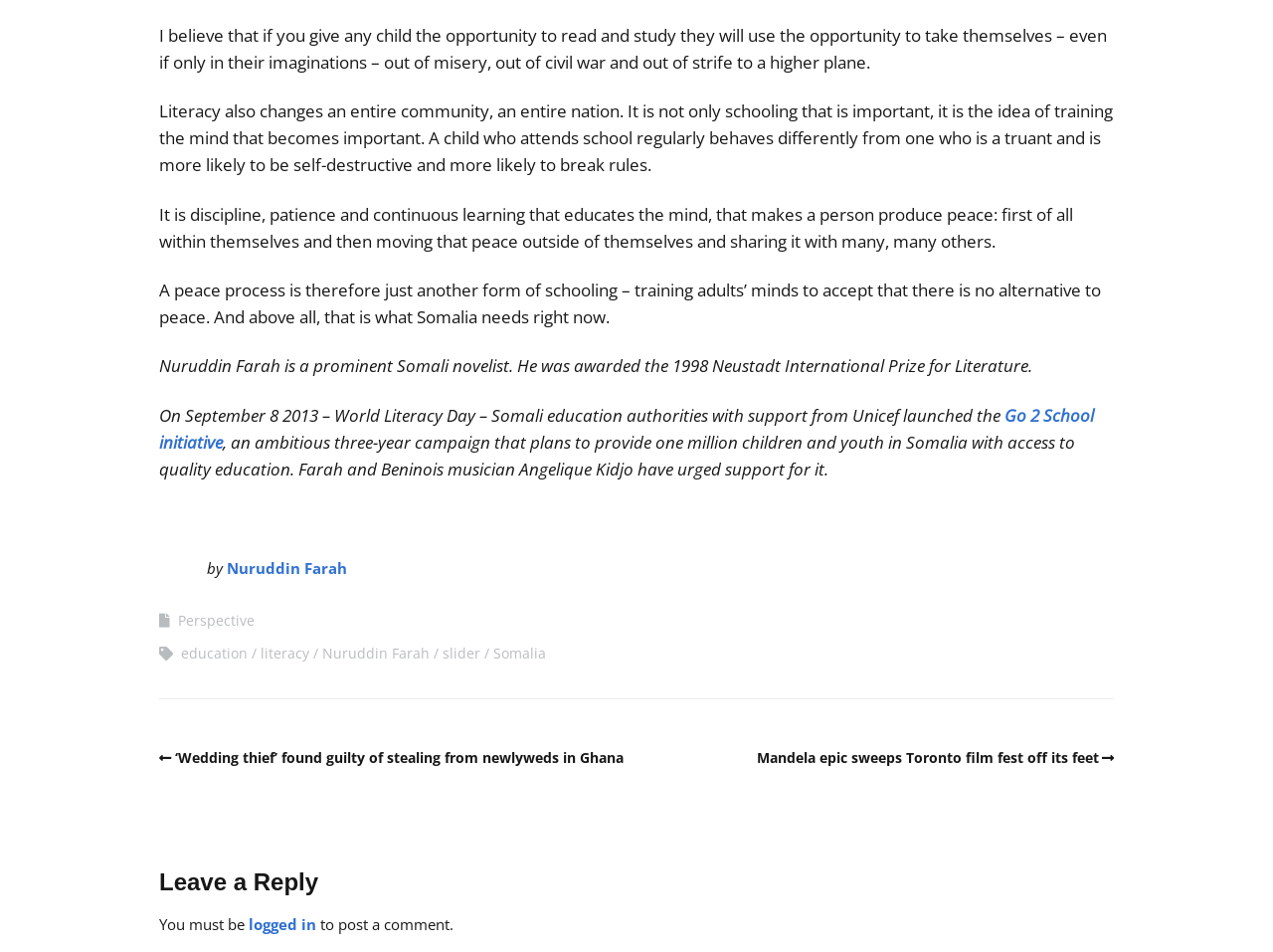Please identify the bounding box coordinates of the element on the webpage that should be clicked to follow this instruction: "Learn about the Go 2 School initiative". The bounding box coordinates should be given as four float numbers between 0 and 1, formatted as [left, top, right, bottom].

[0.125, 0.424, 0.859, 0.476]